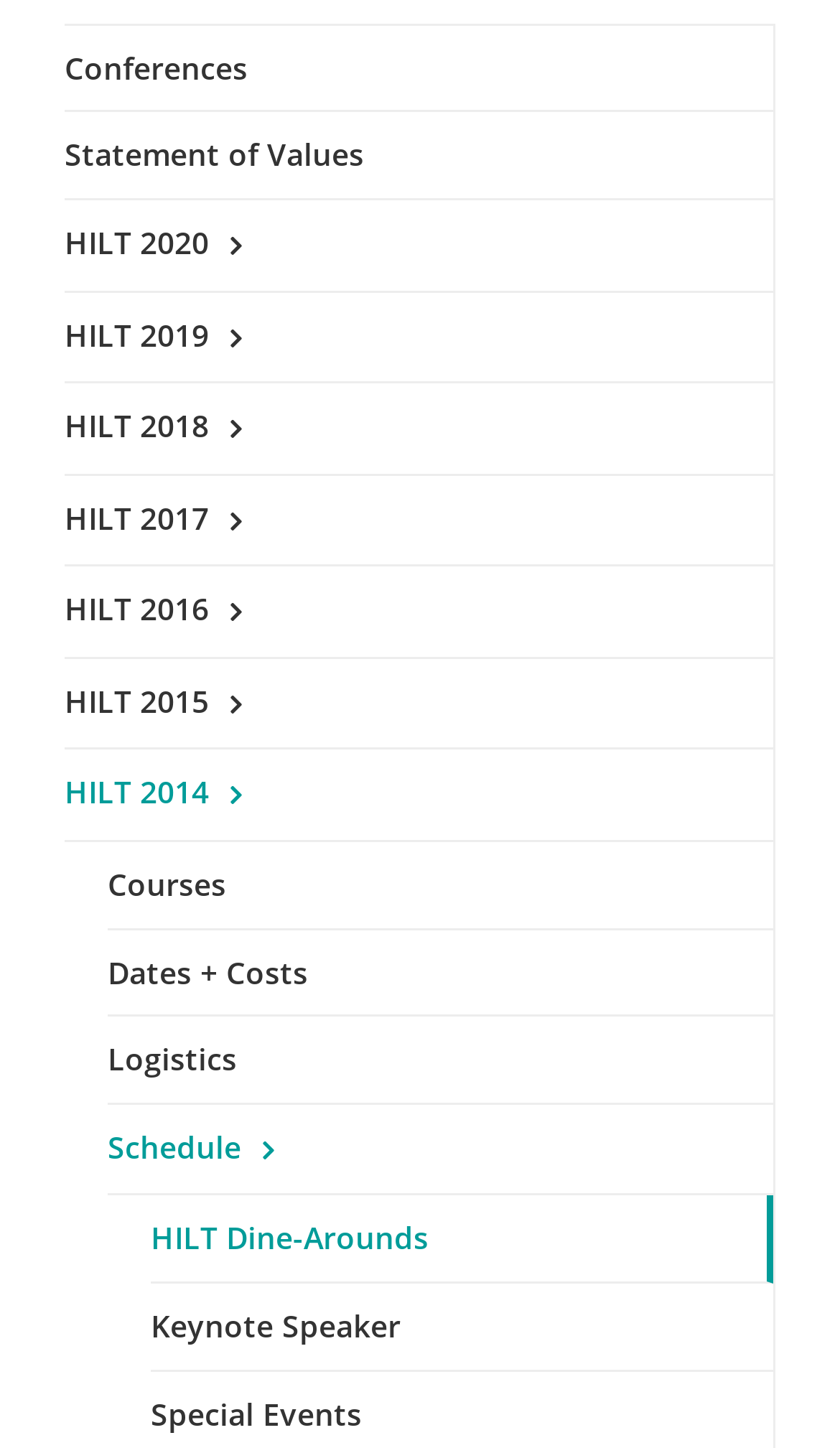Please identify the bounding box coordinates of the region to click in order to complete the task: "Learn about HILT Dine-Arounds". The coordinates must be four float numbers between 0 and 1, specified as [left, top, right, bottom].

[0.179, 0.826, 0.921, 0.887]